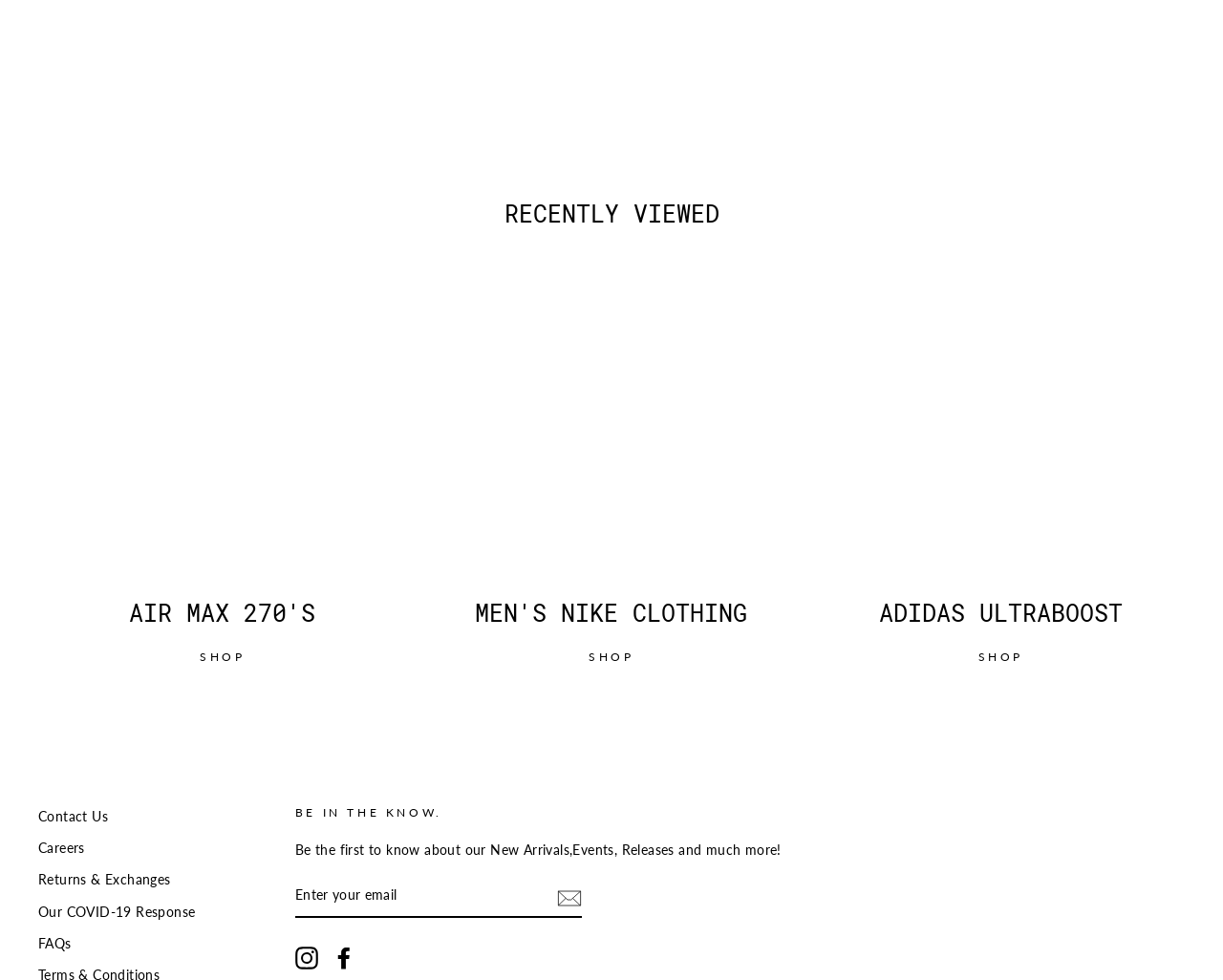Please find and report the bounding box coordinates of the element to click in order to perform the following action: "View recently viewed products". The coordinates should be expressed as four float numbers between 0 and 1, in the format [left, top, right, bottom].

[0.031, 0.208, 0.969, 0.232]